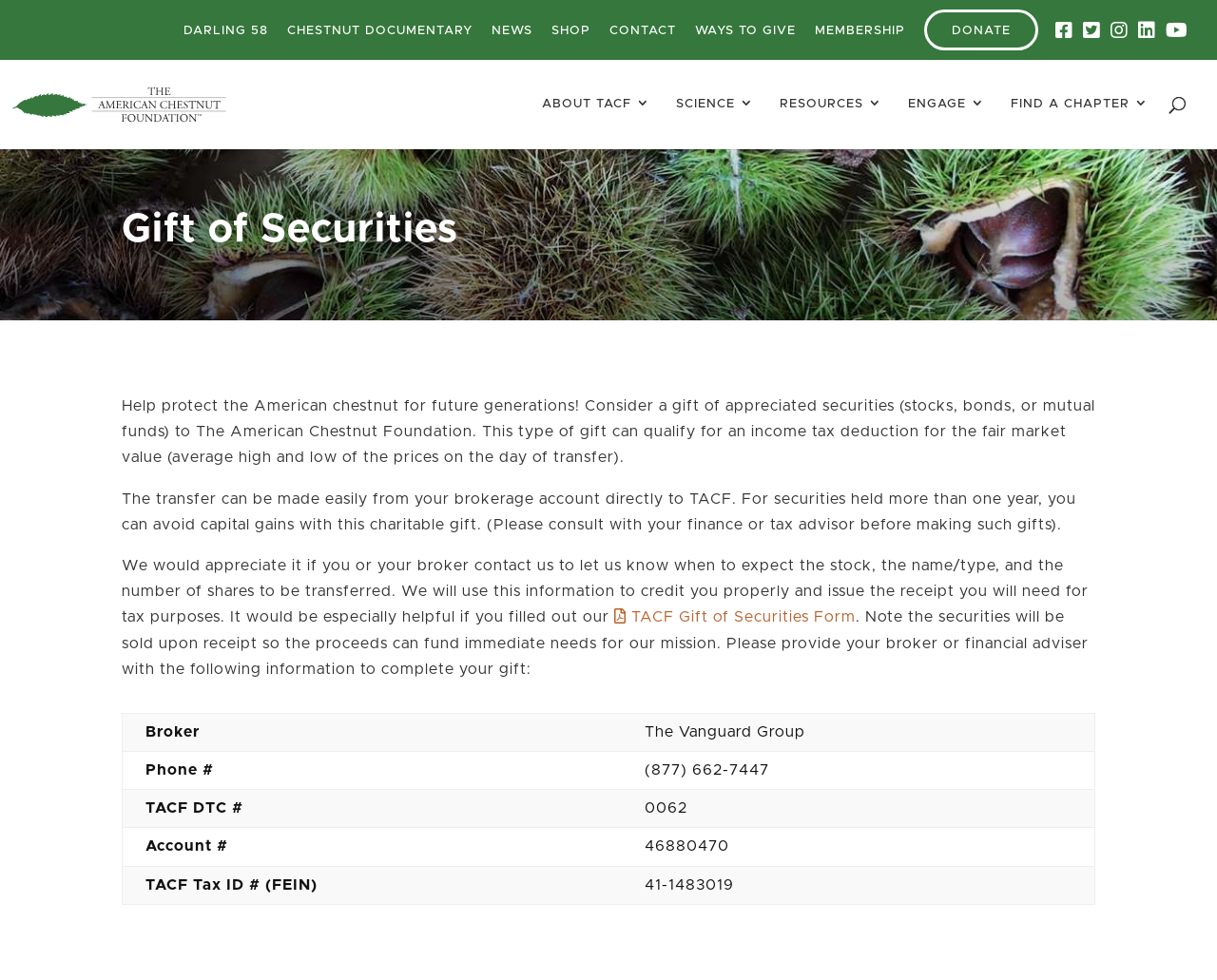What will happen to the gifted securities?
From the image, provide a succinct answer in one word or a short phrase.

They will be sold